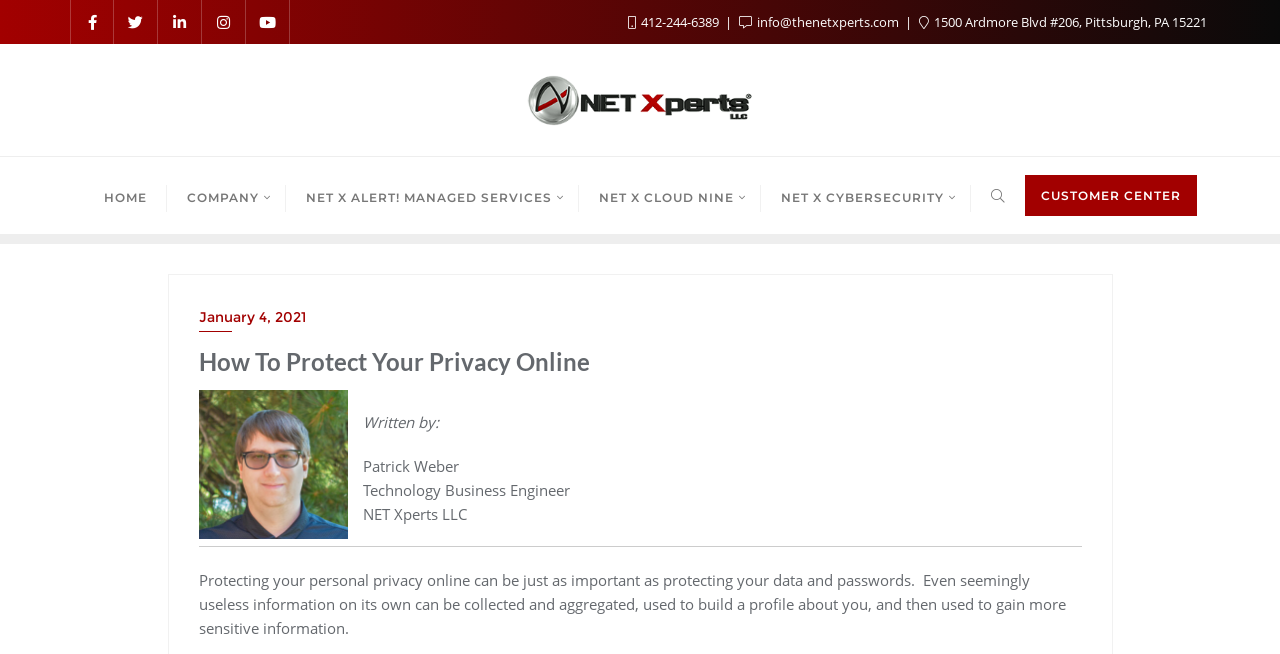Find the bounding box coordinates for the area that should be clicked to accomplish the instruction: "Follow Radio Lento".

None